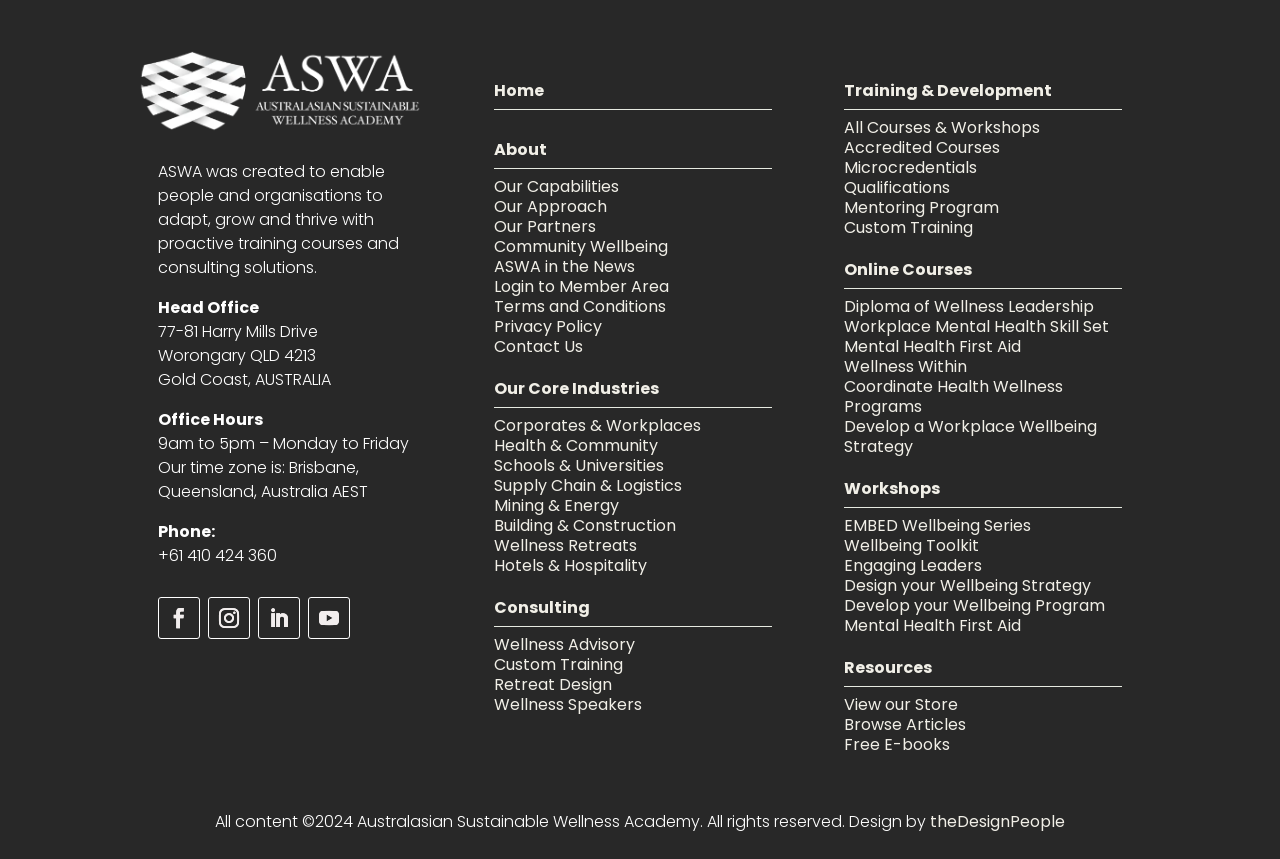Determine the bounding box coordinates of the clickable region to follow the instruction: "View the Store".

[0.659, 0.807, 0.748, 0.834]